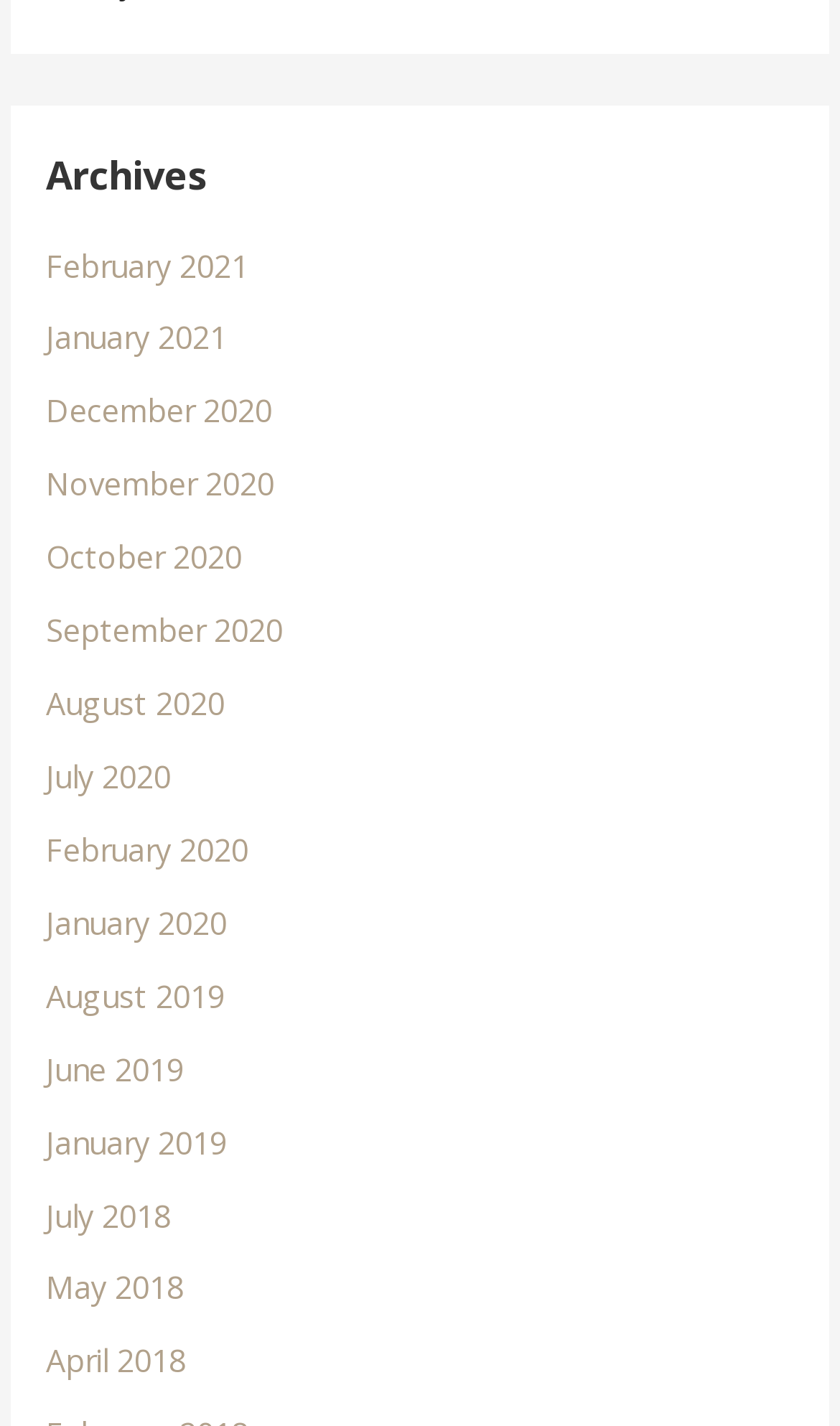Please give the bounding box coordinates of the area that should be clicked to fulfill the following instruction: "browse August 2019 archives". The coordinates should be in the format of four float numbers from 0 to 1, i.e., [left, top, right, bottom].

[0.055, 0.684, 0.268, 0.713]